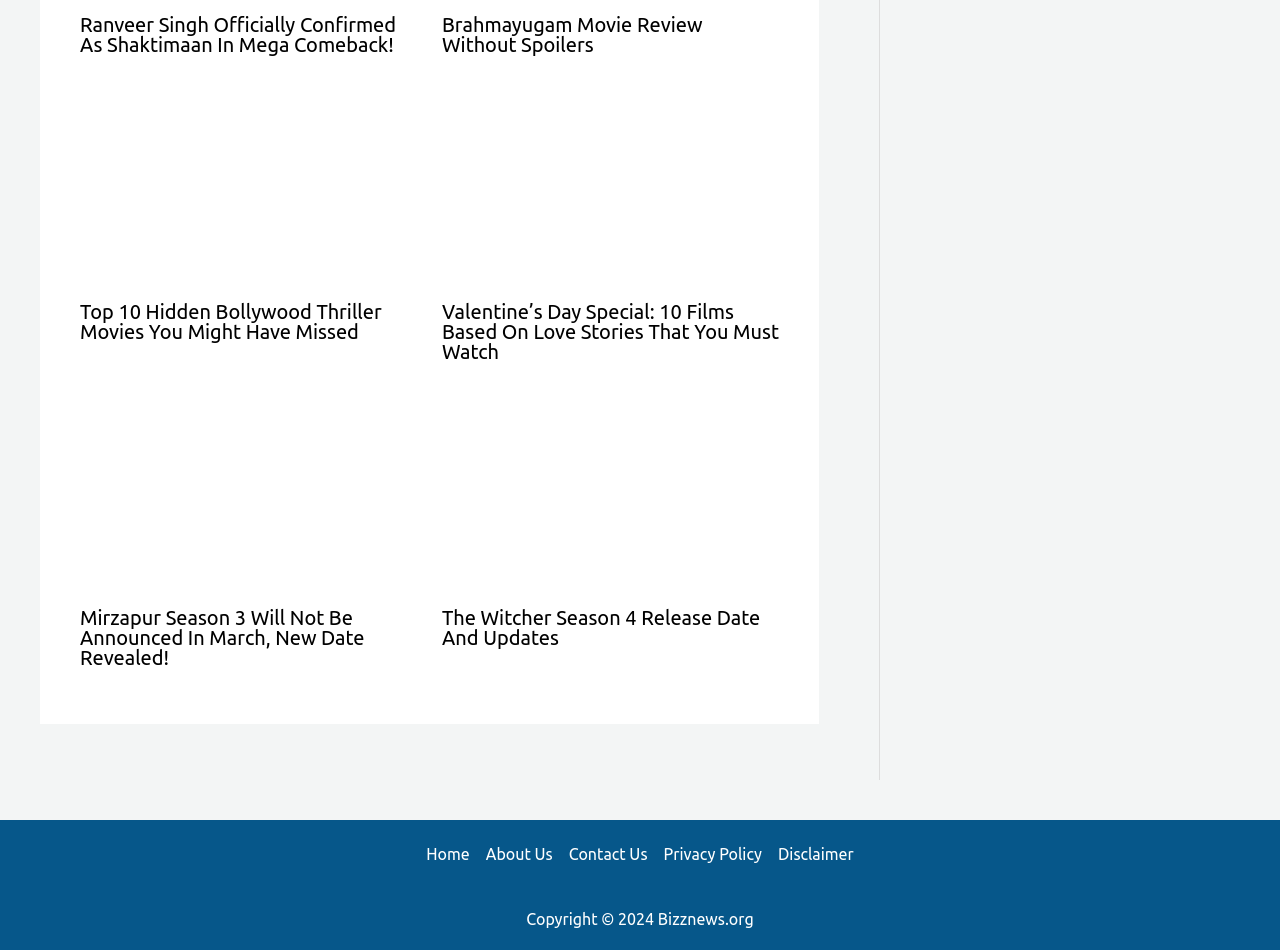Use a single word or phrase to answer this question: 
How many articles are on the webpage?

4